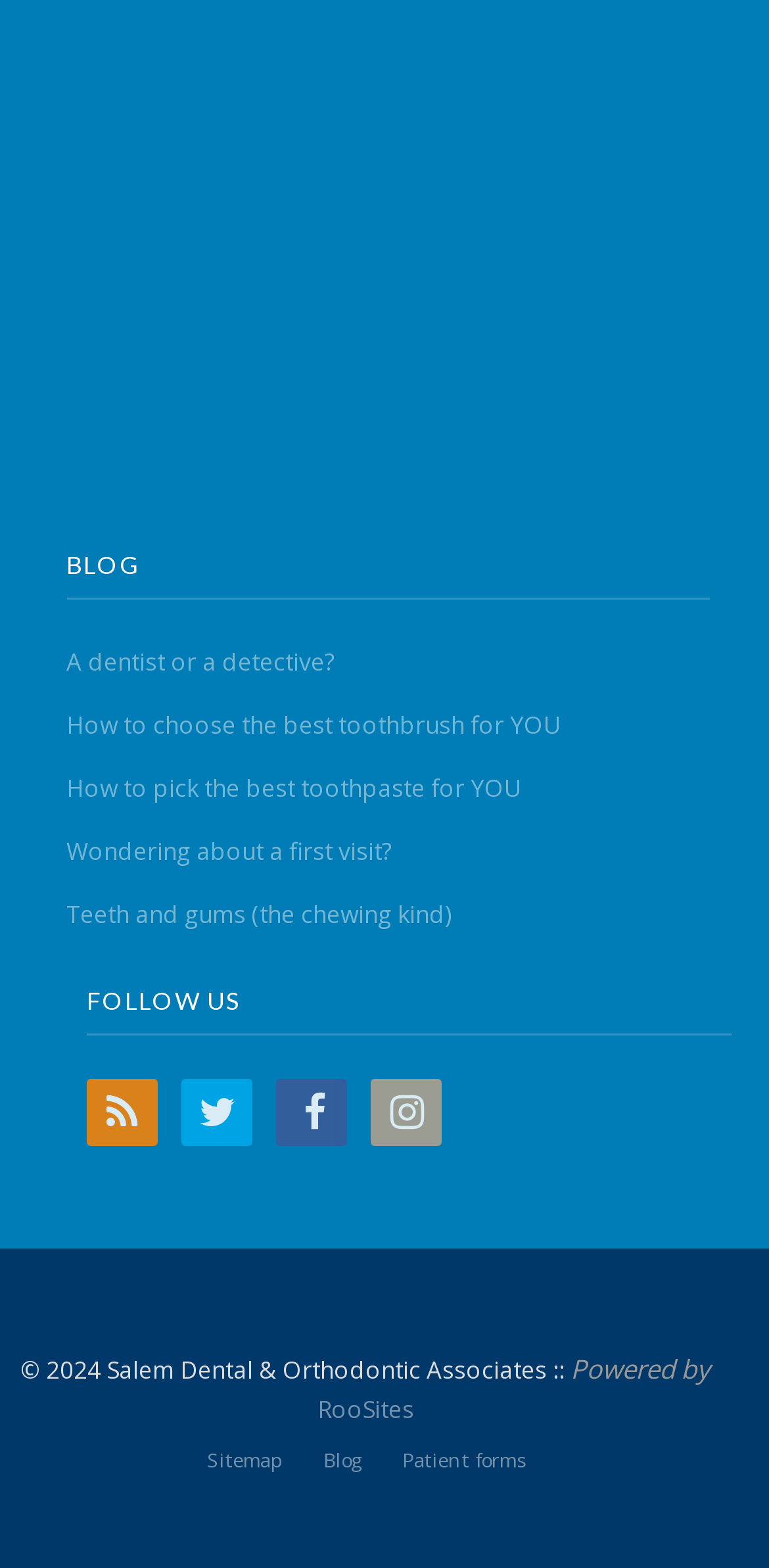Please specify the bounding box coordinates of the clickable region necessary for completing the following instruction: "Follow on Twitter". The coordinates must consist of four float numbers between 0 and 1, i.e., [left, top, right, bottom].

[0.236, 0.688, 0.328, 0.731]